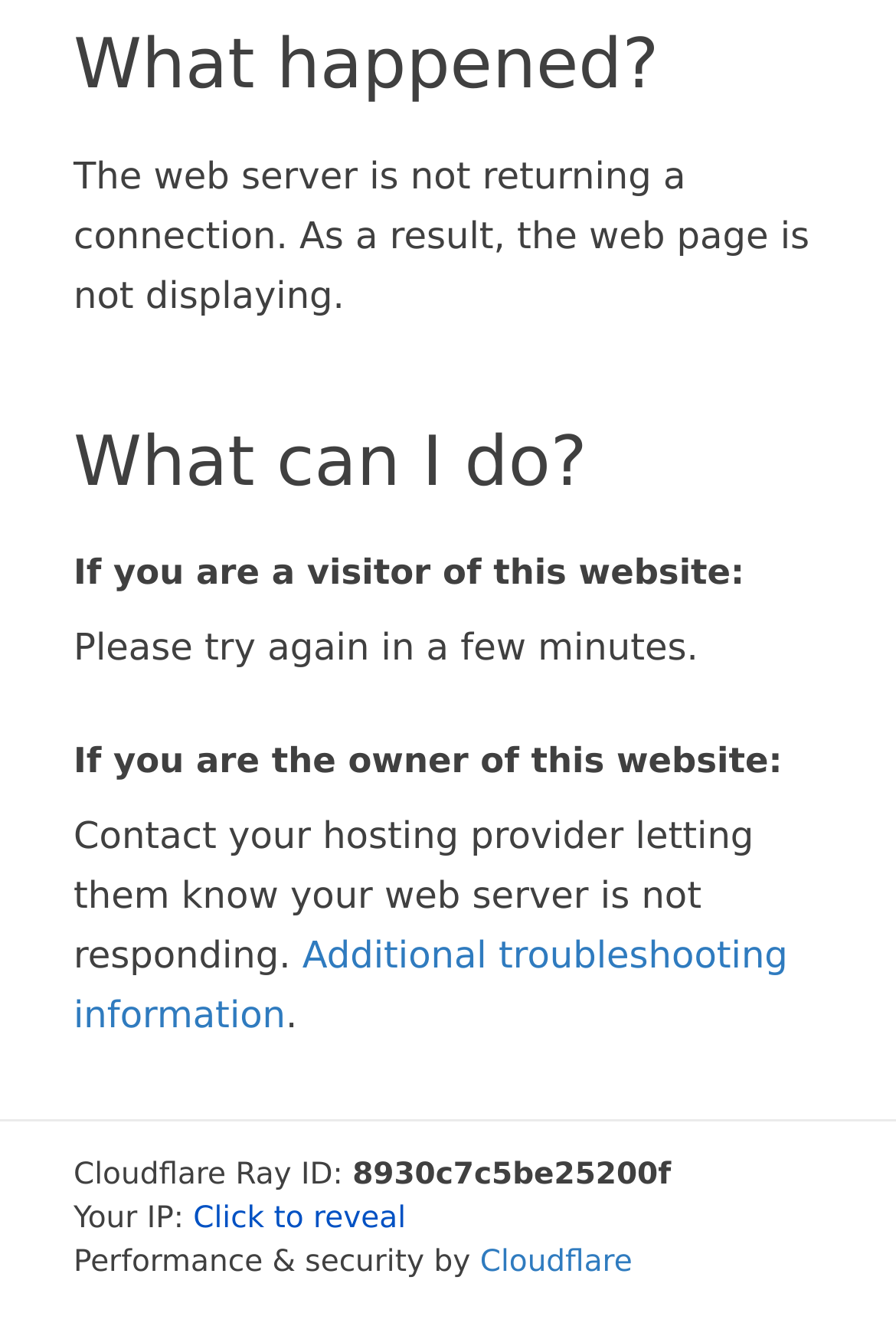Provide a single word or phrase answer to the question: 
What should a visitor of this website do?

Try again in a few minutes